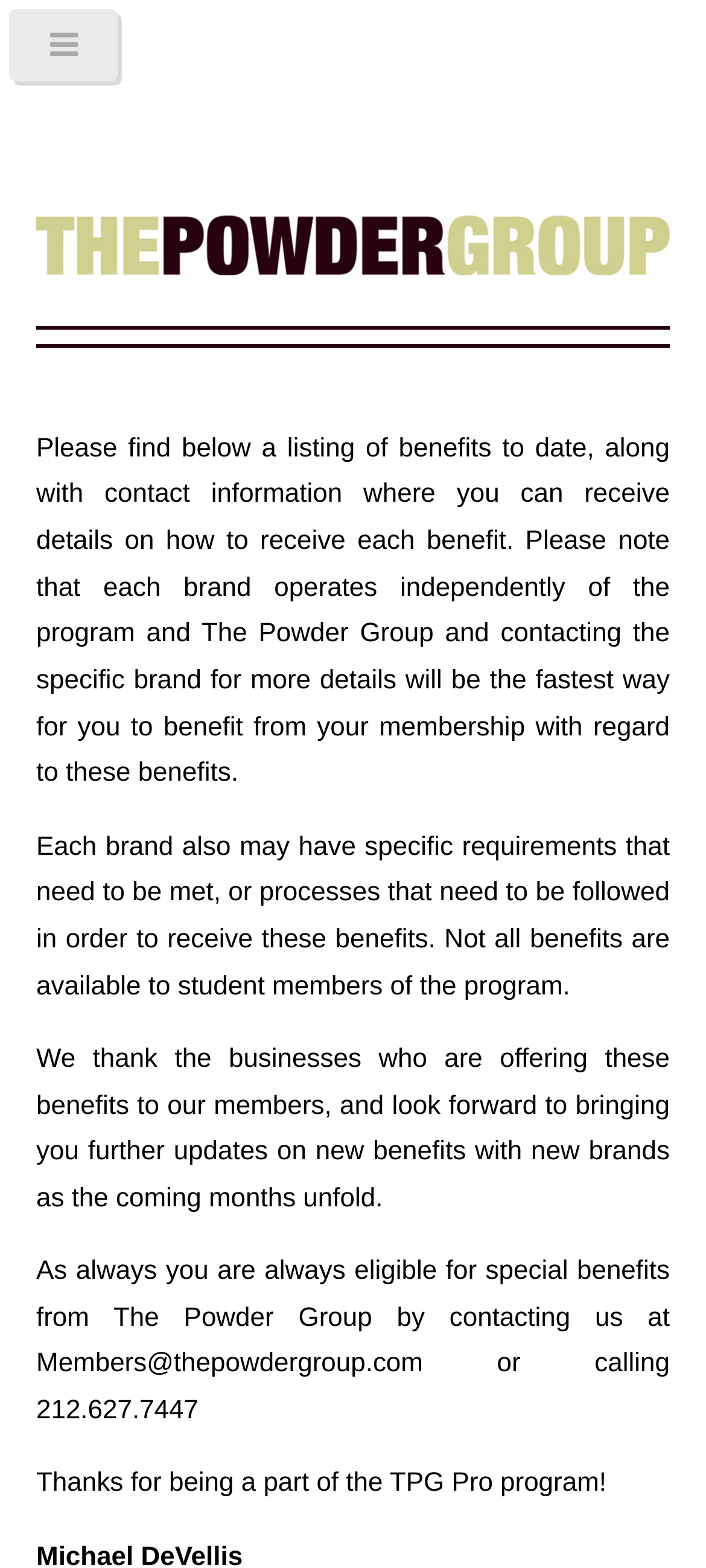Please look at the image and answer the question with a detailed explanation: What is the purpose of the program?

Based on the text, it seems that the program is designed to inspire the craft of its members and strengthen their careers. This is evident from the text that explains the benefits of the program, including special benefits from The Powder Group.